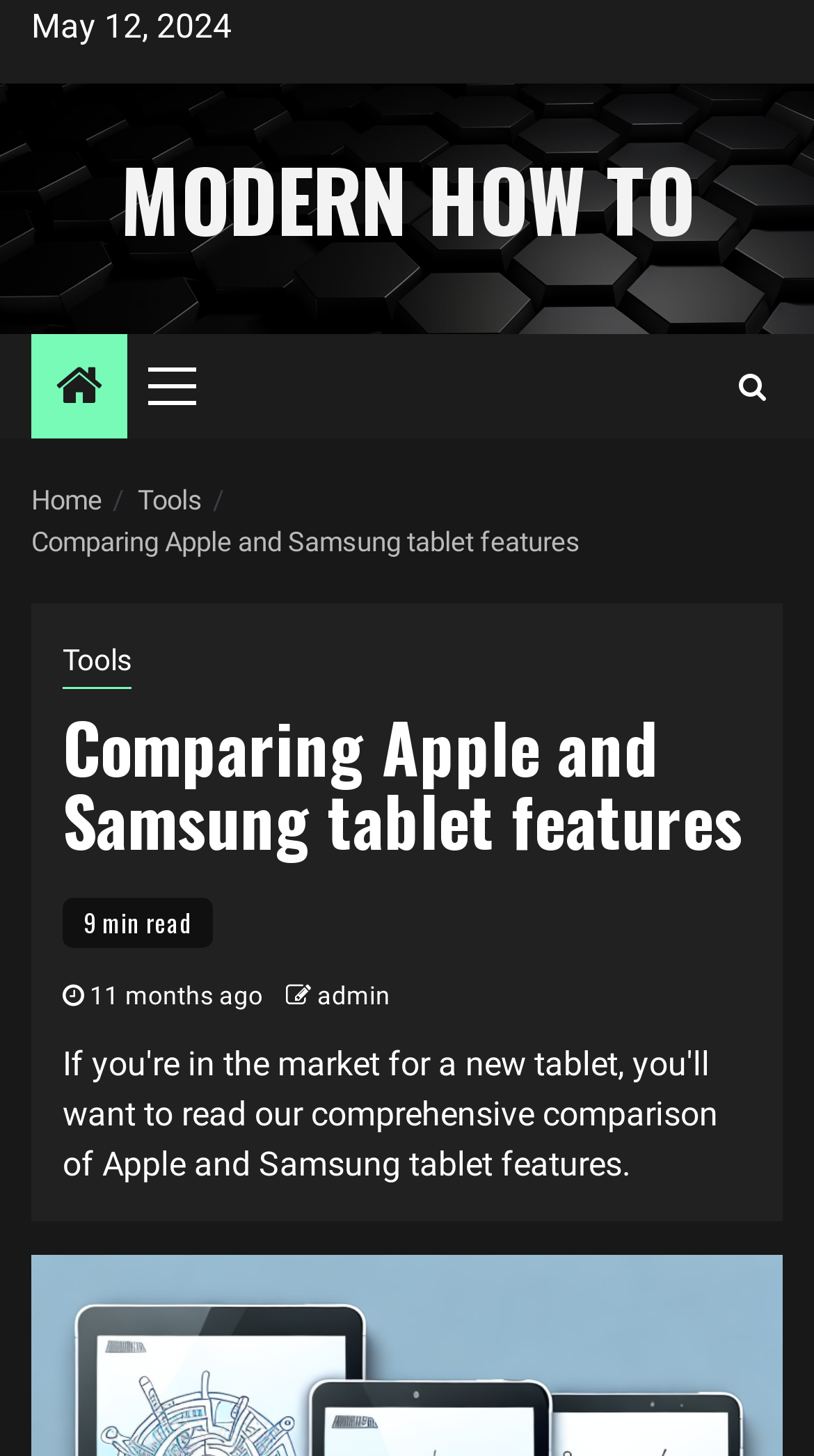How long does it take to read the article?
Give a thorough and detailed response to the question.

The reading time of the article is mentioned below the title, where it says '9 min read' in a static text element.